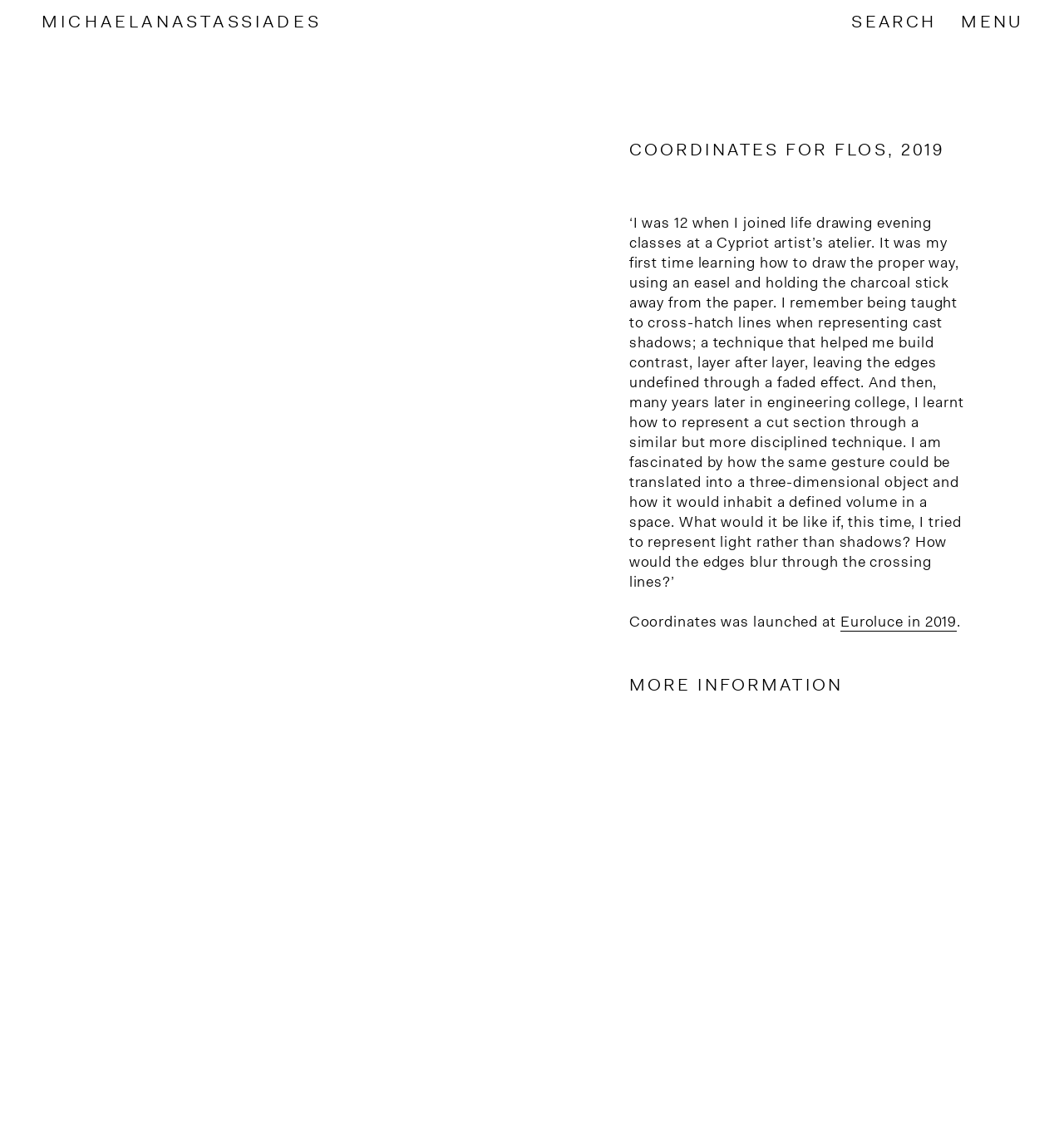Where was Coordinates launched?
Based on the image, please offer an in-depth response to the question.

The information about the launch of Coordinates can be found in the StaticText element 'Coordinates was launched at' which has a bounding box coordinate of [0.591, 0.536, 0.79, 0.553]. The link 'Euroluce in 2019' is a child of this element, indicating the location where Coordinates was launched.